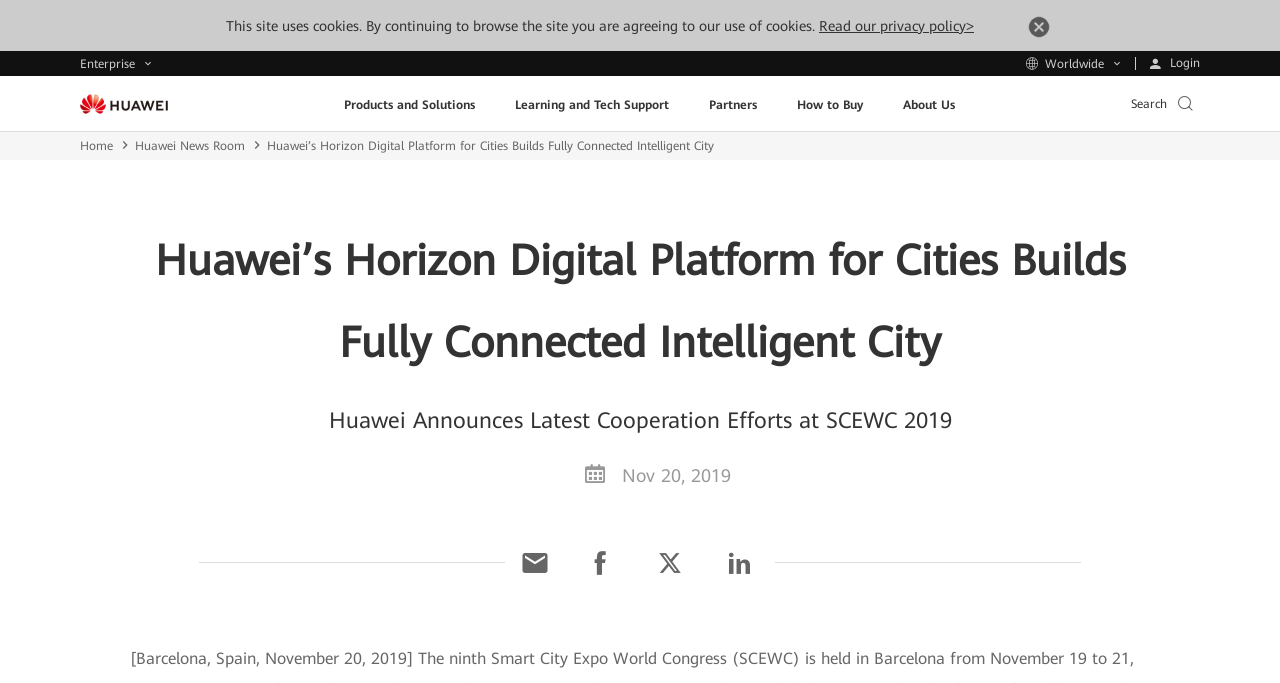What is the date mentioned in the article?
Look at the image and provide a detailed response to the question.

The date 'Nov 20, 2019' is mentioned in the article, which suggests that it might be the date when the article was published or when an event related to the article took place.